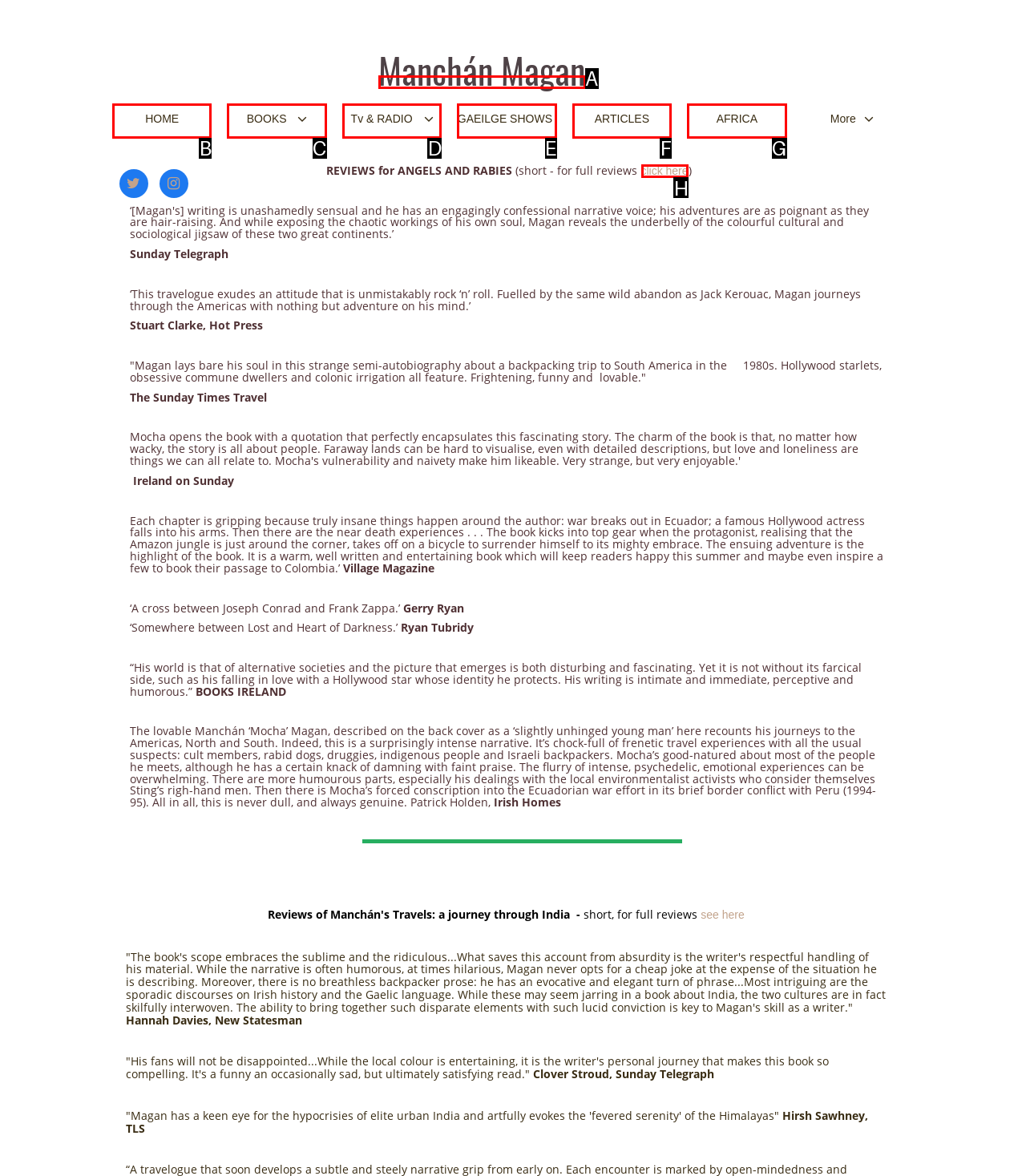Select the letter of the UI element that matches this task: Click on click here
Provide the answer as the letter of the correct choice.

H